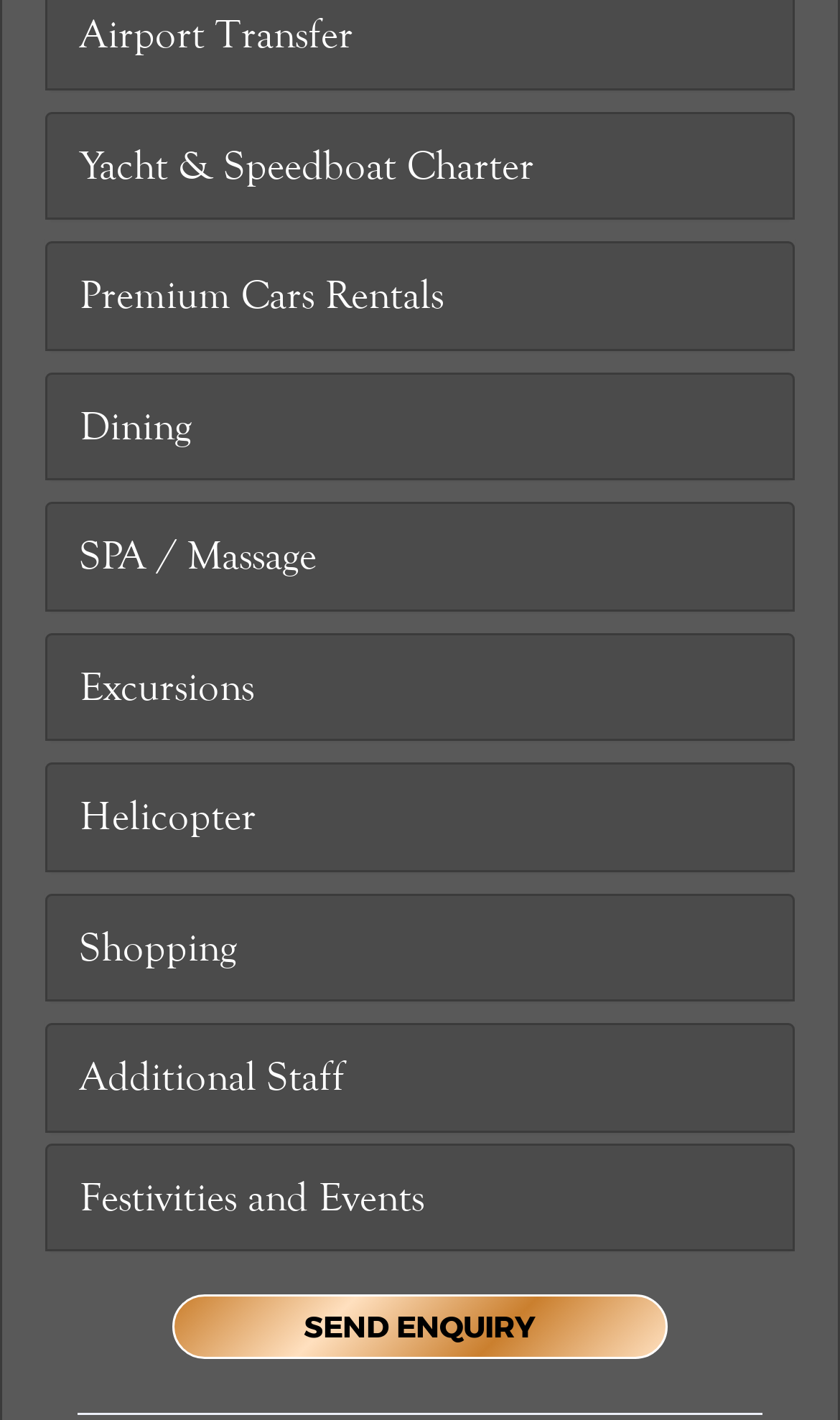What services are offered on this webpage?
Look at the image and respond to the question as thoroughly as possible.

Based on the links and headings on the webpage, it appears to offer various travel-related services such as airport transfer, yacht and speedboat charter, premium car rentals, dining, spa and massage, excursions, helicopter rides, shopping, additional staff, and festivities and events.